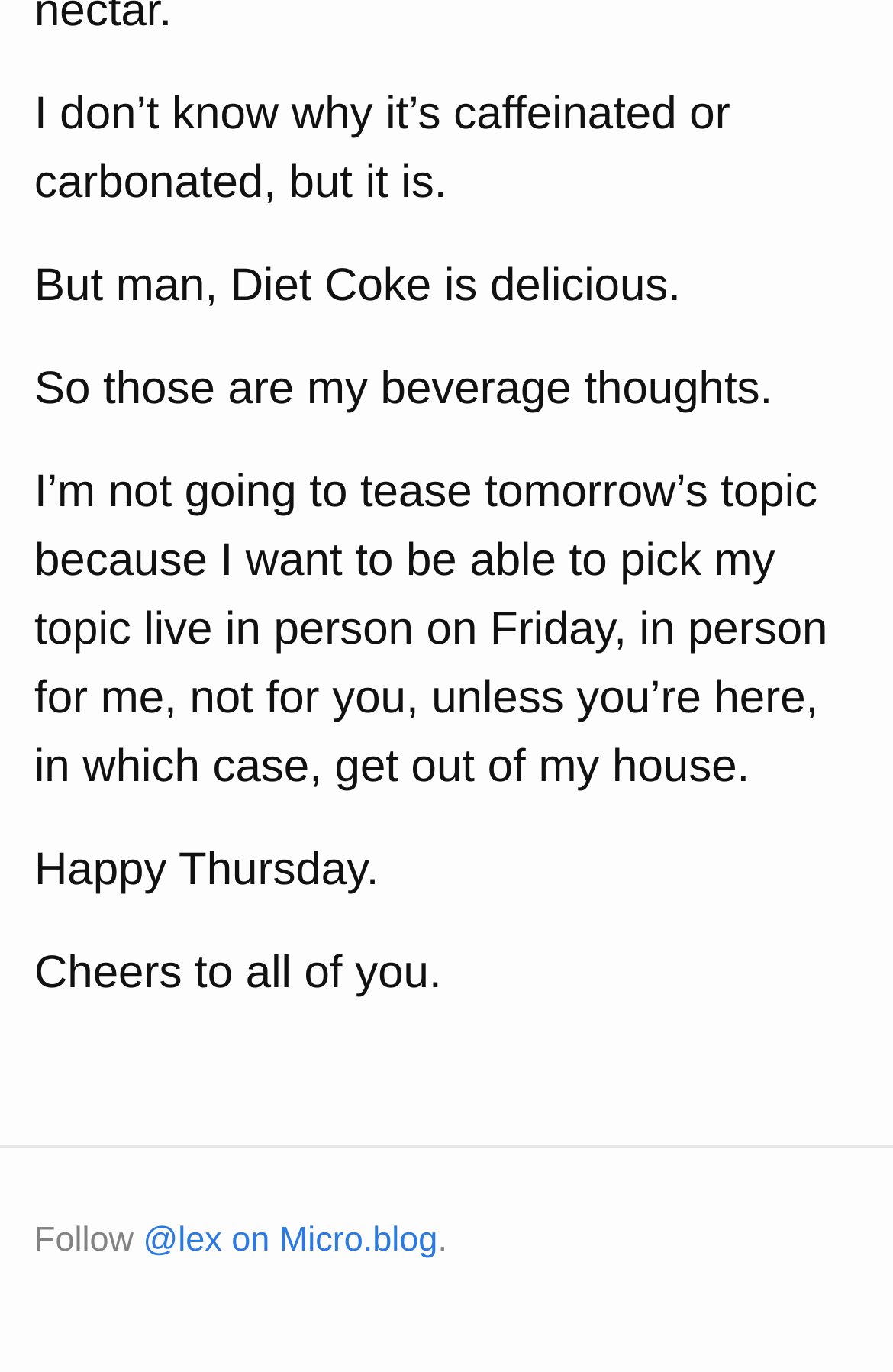Provide a one-word or short-phrase response to the question:
Where can readers follow the author?

Micro.blog